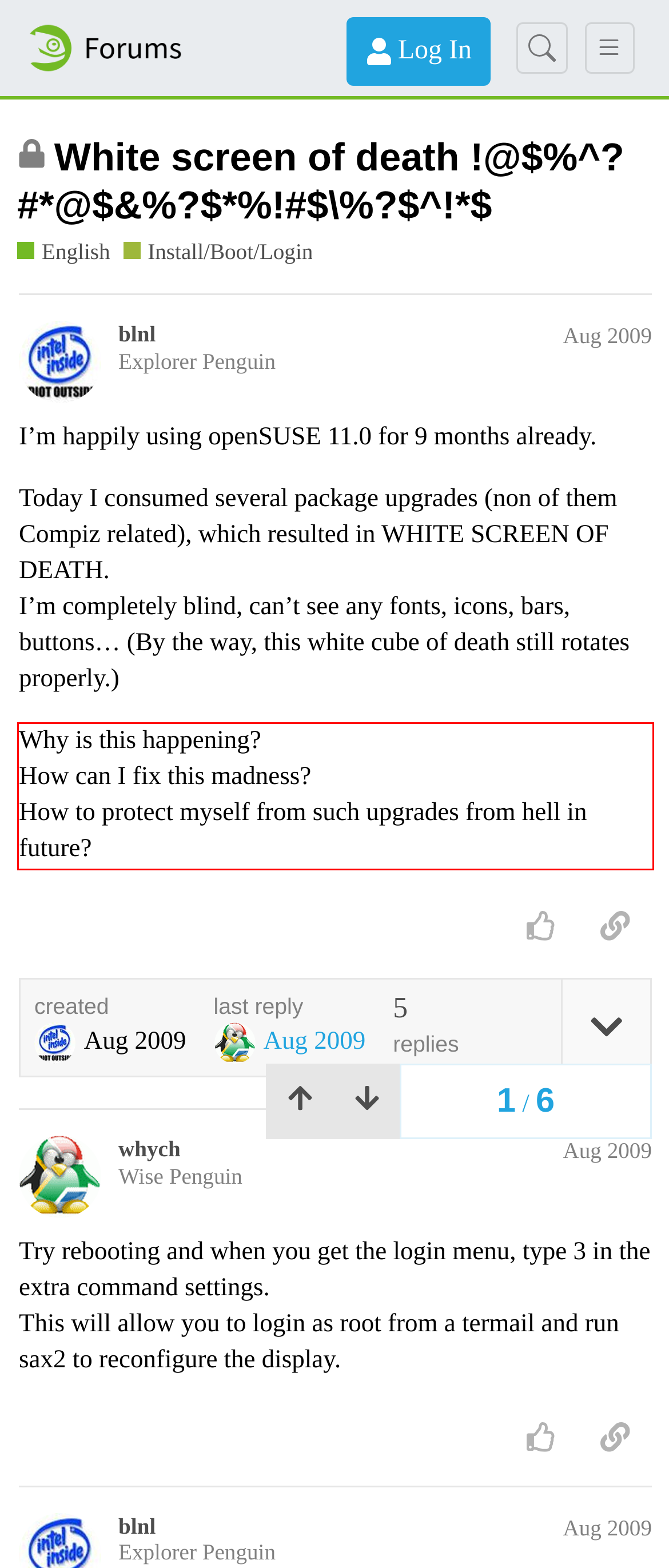Please perform OCR on the UI element surrounded by the red bounding box in the given webpage screenshot and extract its text content.

Why is this happening? How can I fix this madness? How to protect myself from such upgrades from hell in future?